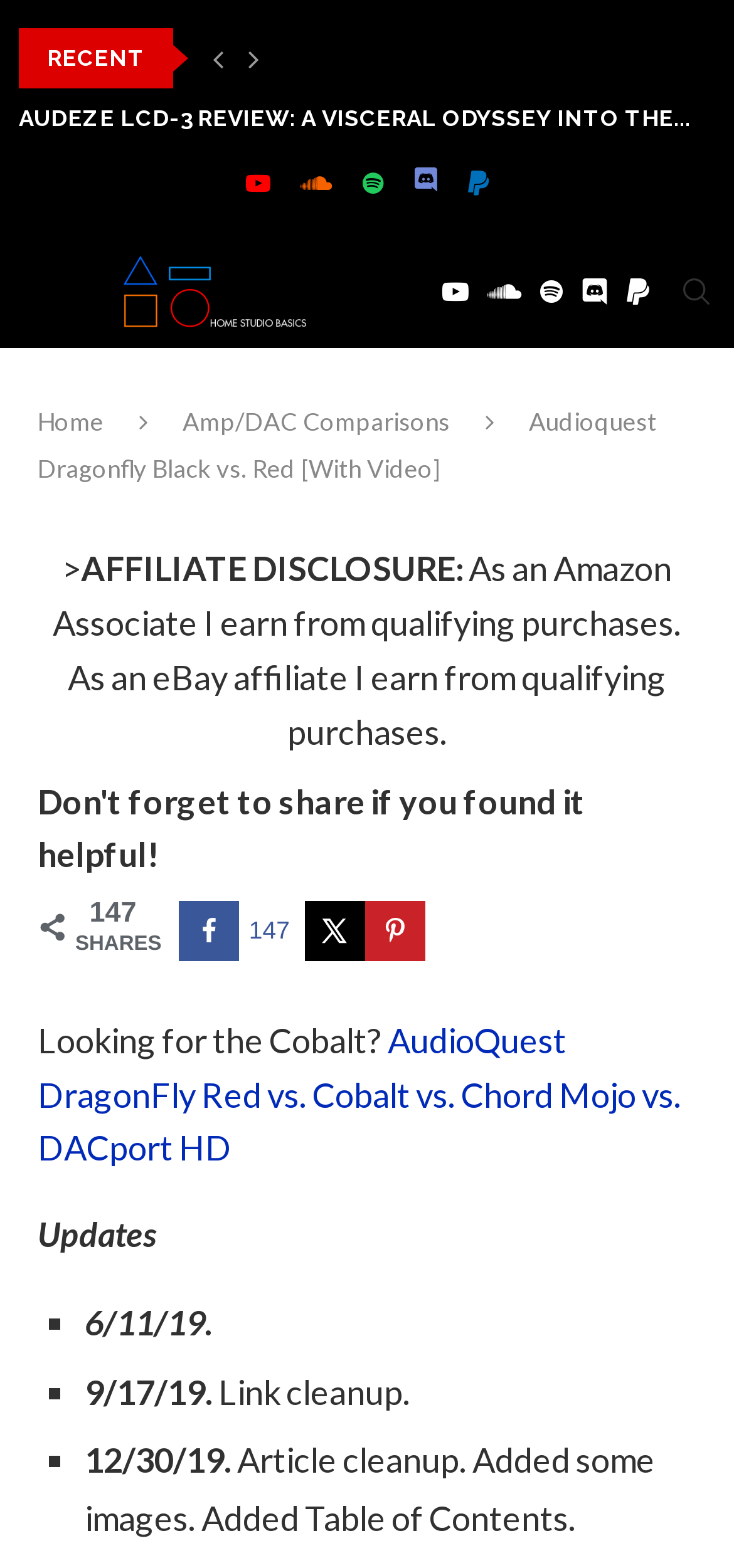Find the UI element described as: "admin" and predict its bounding box coordinates. Ensure the coordinates are four float numbers between 0 and 1, [left, top, right, bottom].

None